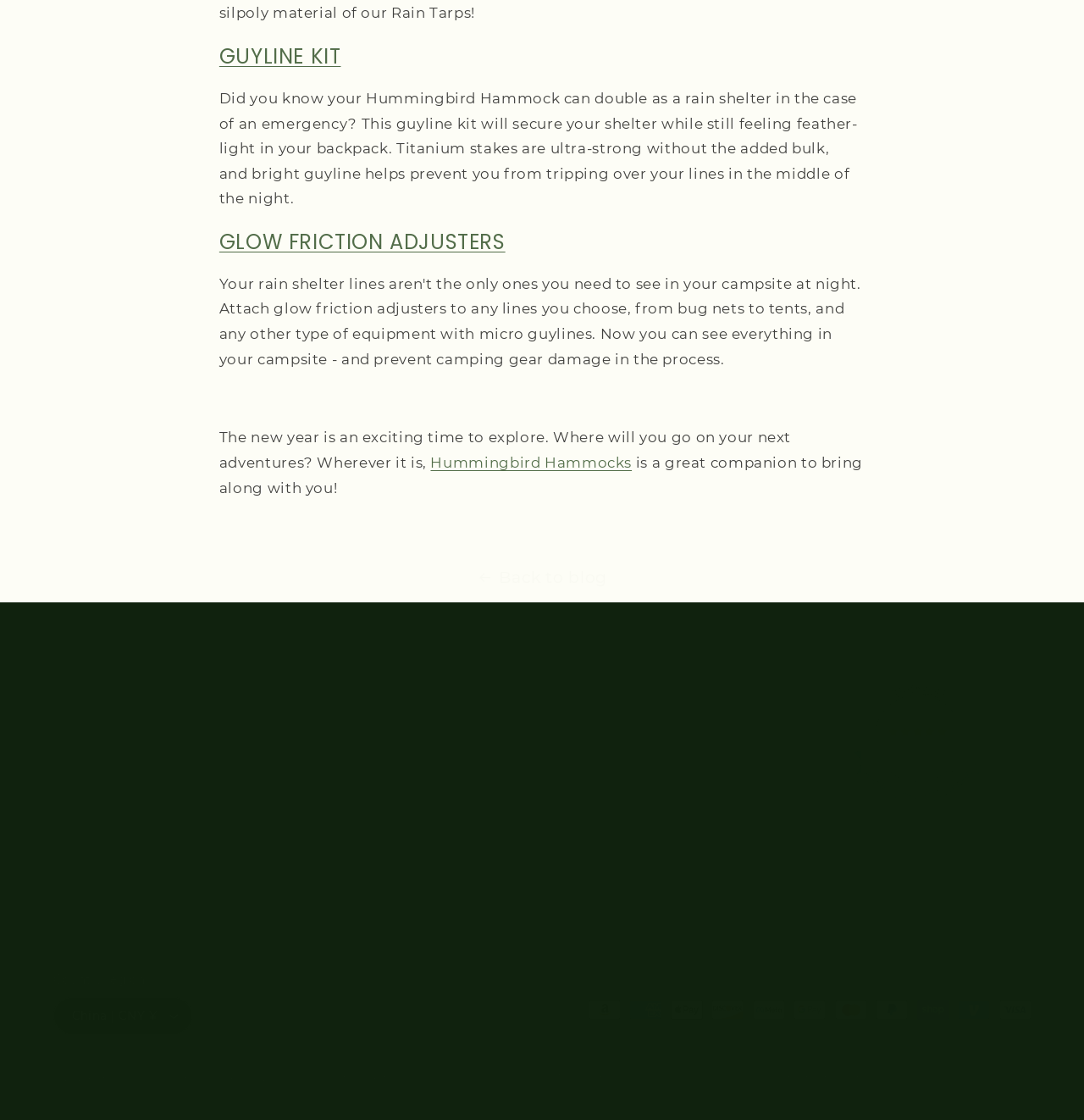Provide a brief response to the question using a single word or phrase: 
What is the purpose of the guyline kit?

to secure shelter